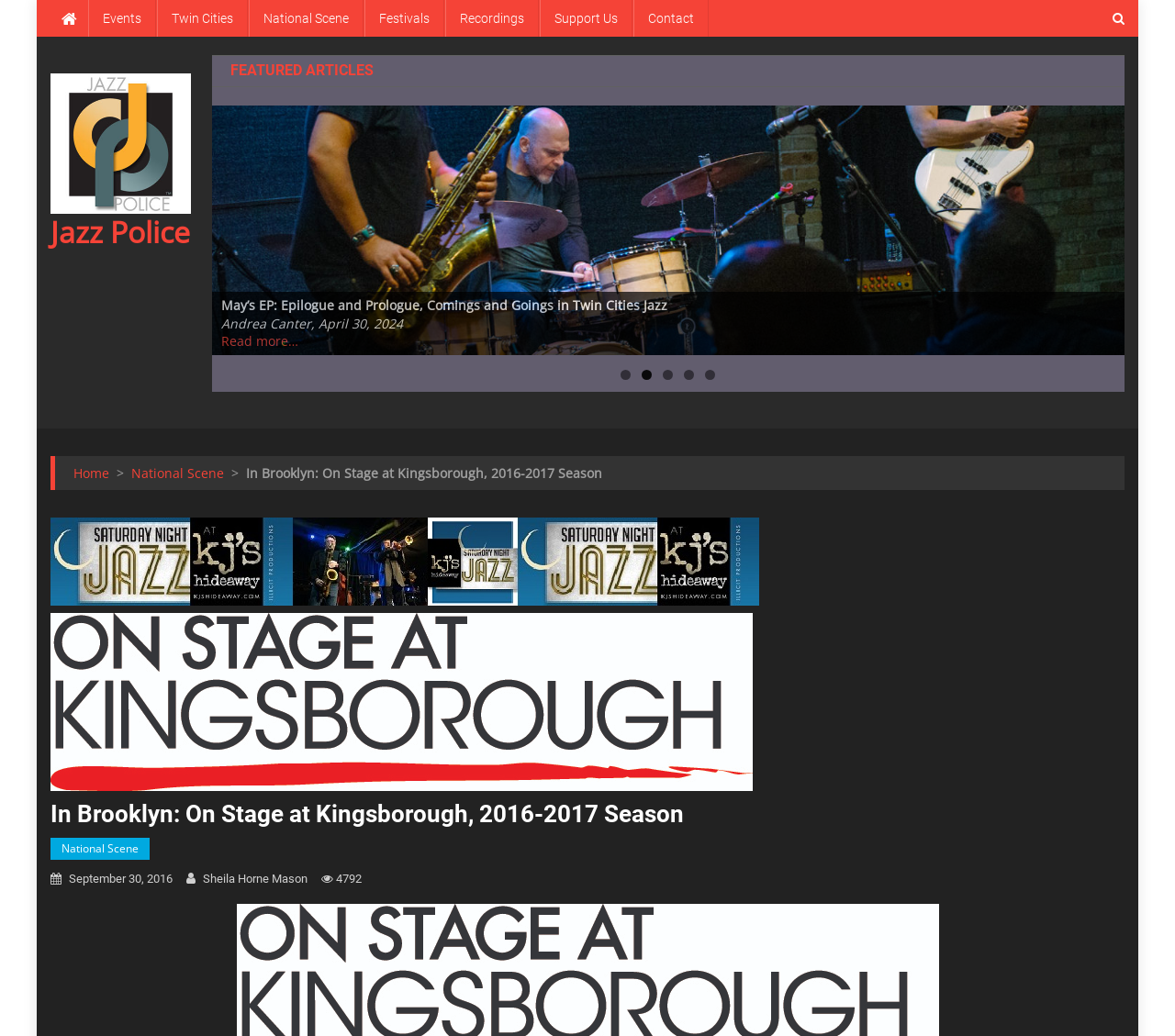Detail the various sections and features present on the webpage.

The webpage appears to be a jazz-related website, specifically focused on the 2016-2017 season of "In Brooklyn: On Stage at Kingsborough". 

At the top of the page, there is a navigation menu with links to "Skip to content", "Events", "Twin Cities", "National Scene", "Festivals", "Recordings", "Support Us", and "Contact". 

Below the navigation menu, there is a logo of "Jazz Police" accompanied by an image. 

The main content of the page is divided into two sections. The first section is headed by "FEATURED ARTICLES" and contains a list of four articles with titles, including "Looking Back – Best of 2023: The Newport Jazz Festival" and "Sheila Horne Mason, May 20, 2024". Each article has a "Read more…" link. 

The second section appears to be a specific article or event page, titled "In Brooklyn: On Stage at Kingsborough, 2016-2017 Season". This section includes an image, a figure, and a header with links to "National Scene" and a date, "September 30, 2016". There is also information about the author, "Sheila Horne Mason", and a number, "4792". 

At the bottom of the page, there are pagination links, including "Previous", "1", "2", "3", "4", "5", and "Next". Additionally, there are links to "Home" and "National Scene" on the left side, and a ">" symbol in between.